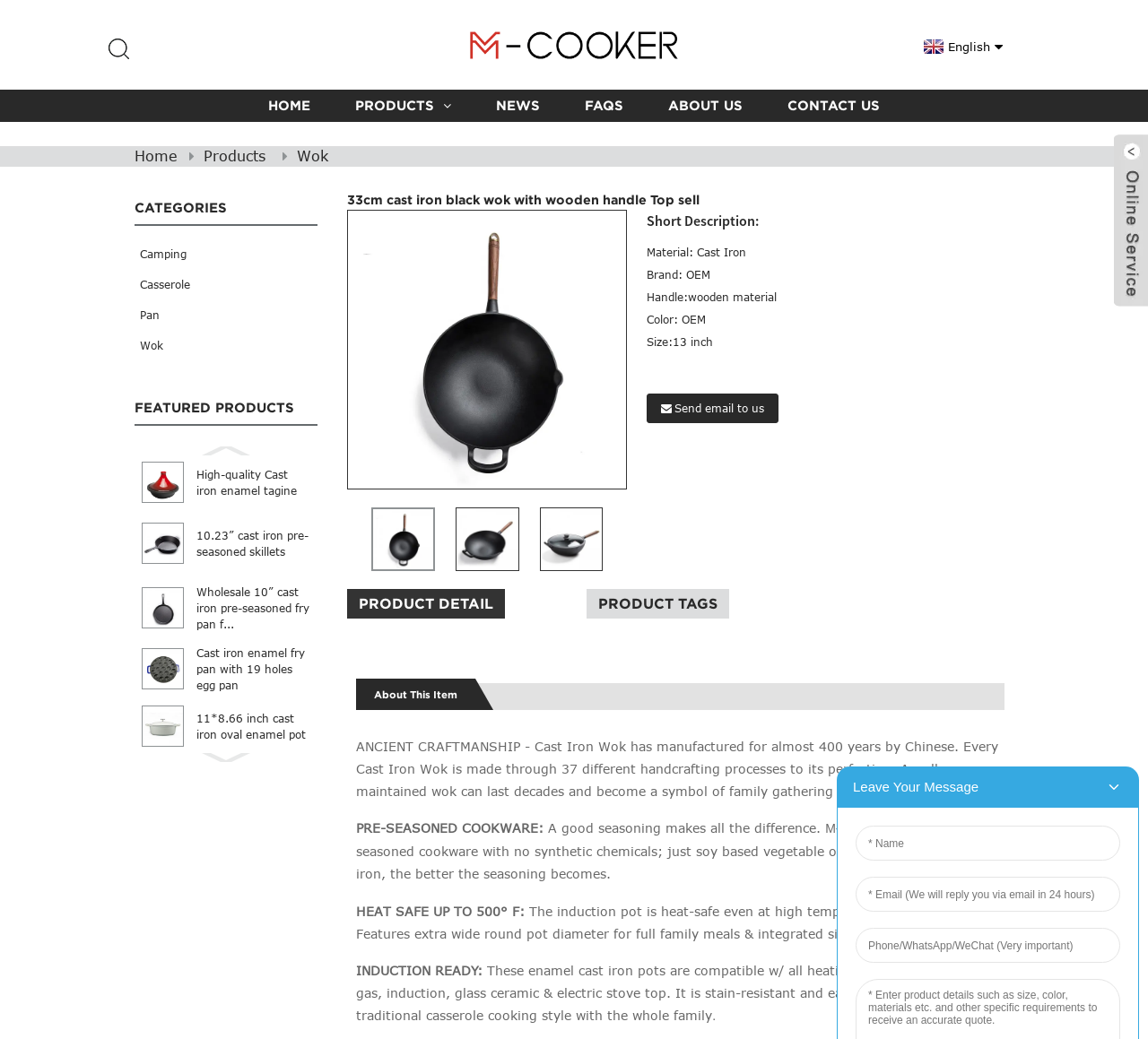What type of products are featured on this webpage?
Respond to the question with a single word or phrase according to the image.

Cast iron products